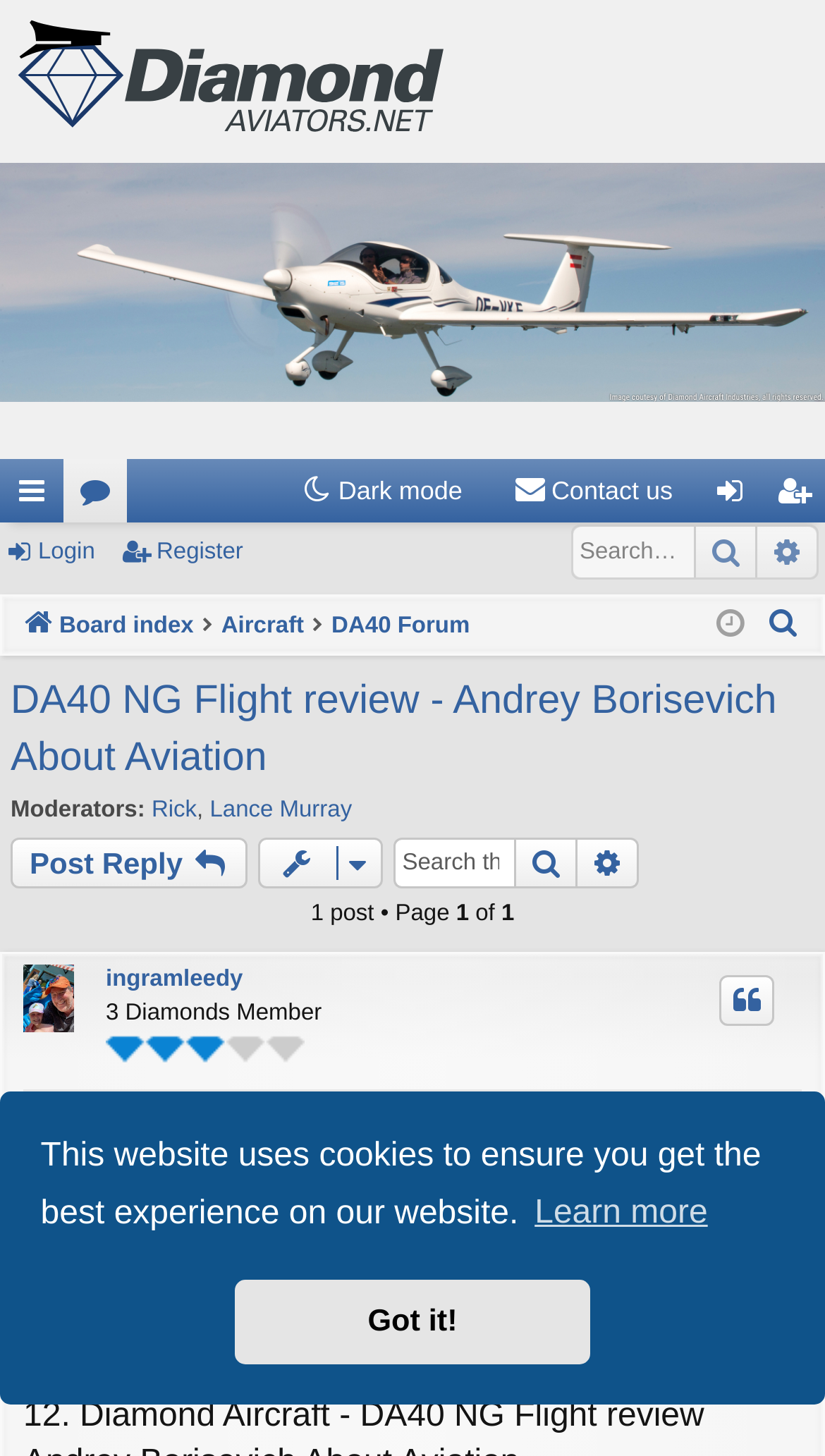Show the bounding box coordinates of the region that should be clicked to follow the instruction: "Search for keywords."

[0.695, 0.361, 0.841, 0.396]